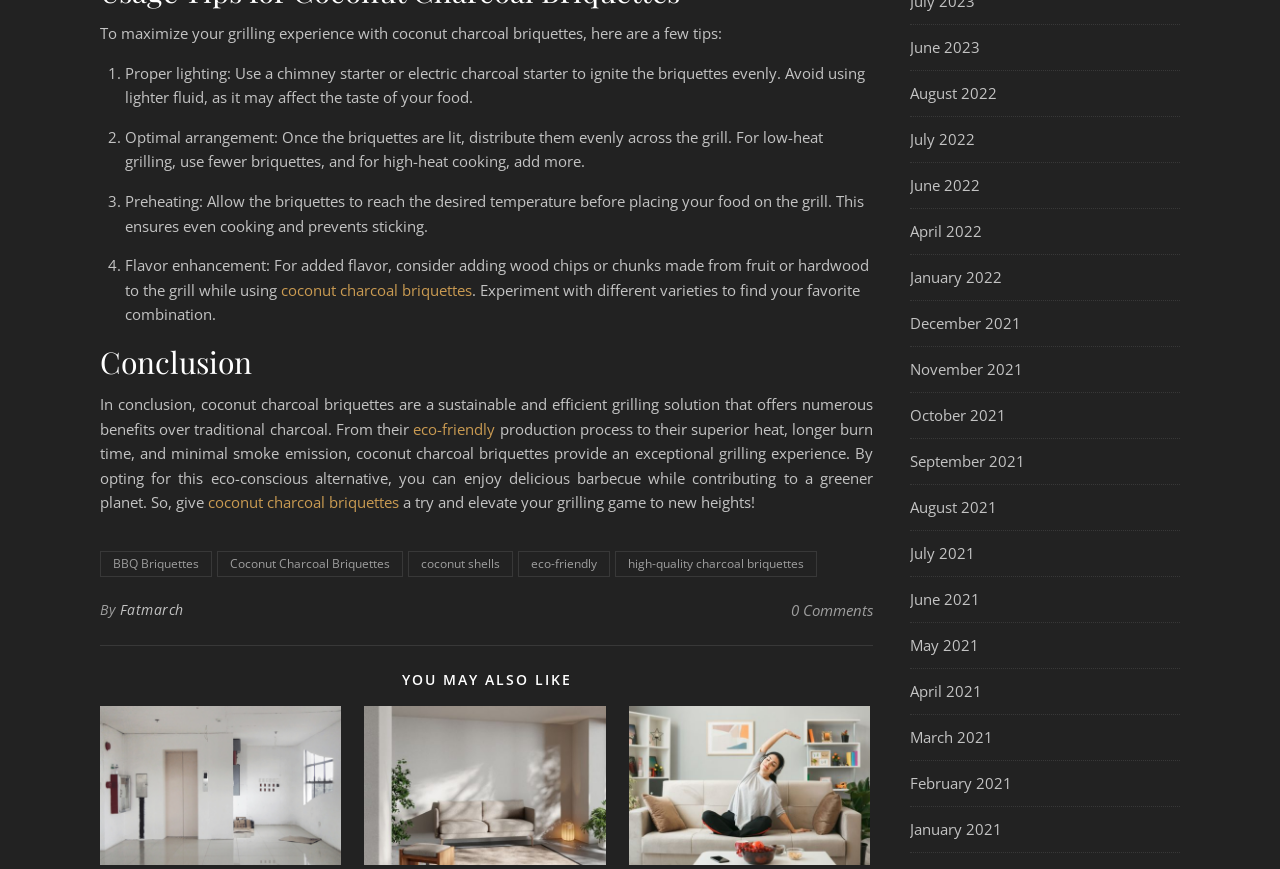Locate the bounding box coordinates of the clickable area to execute the instruction: "Visit the page about BBQ Briquettes". Provide the coordinates as four float numbers between 0 and 1, represented as [left, top, right, bottom].

[0.078, 0.634, 0.166, 0.664]